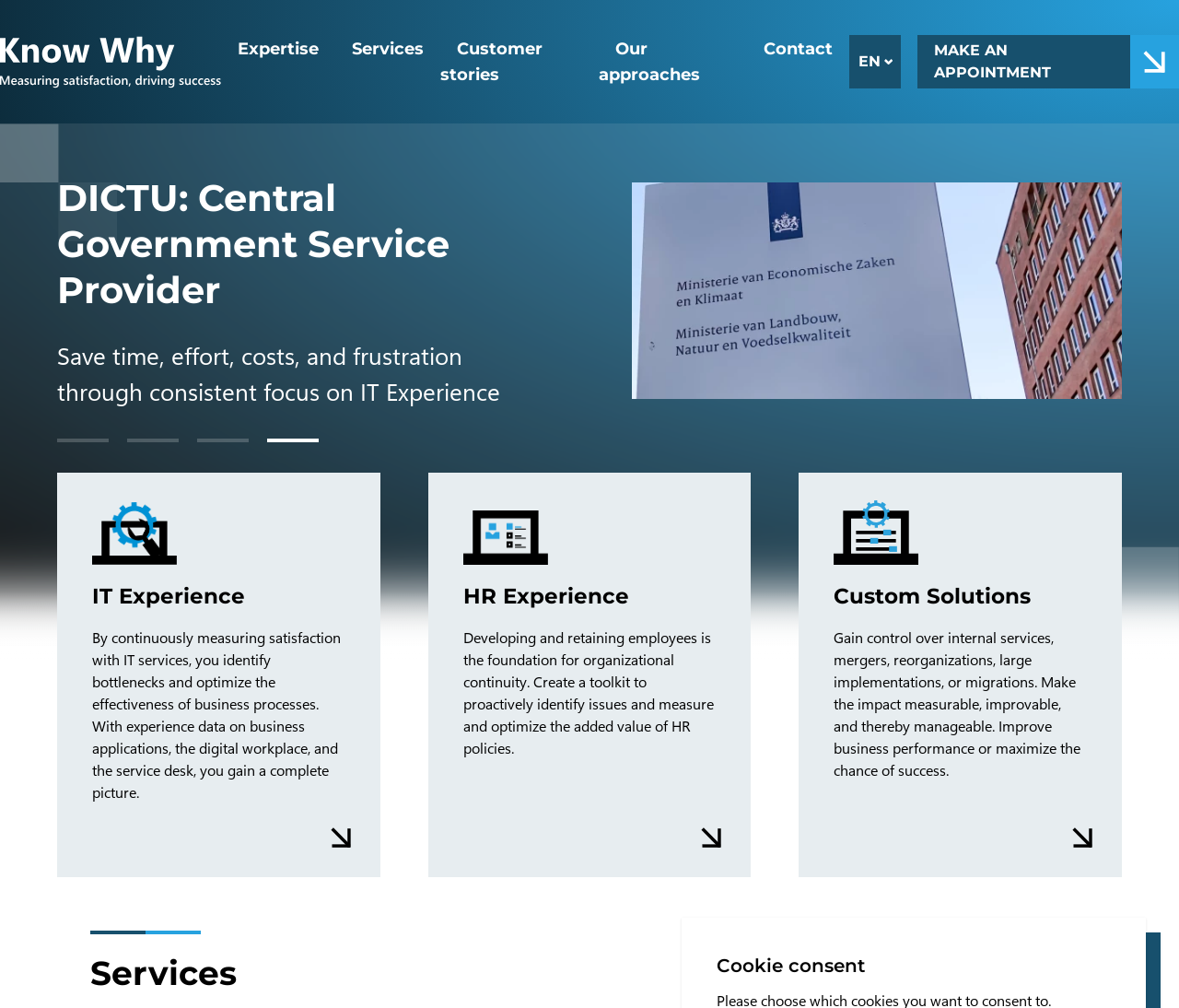Provide a brief response to the question using a single word or phrase: 
What is the language of the webpage?

English